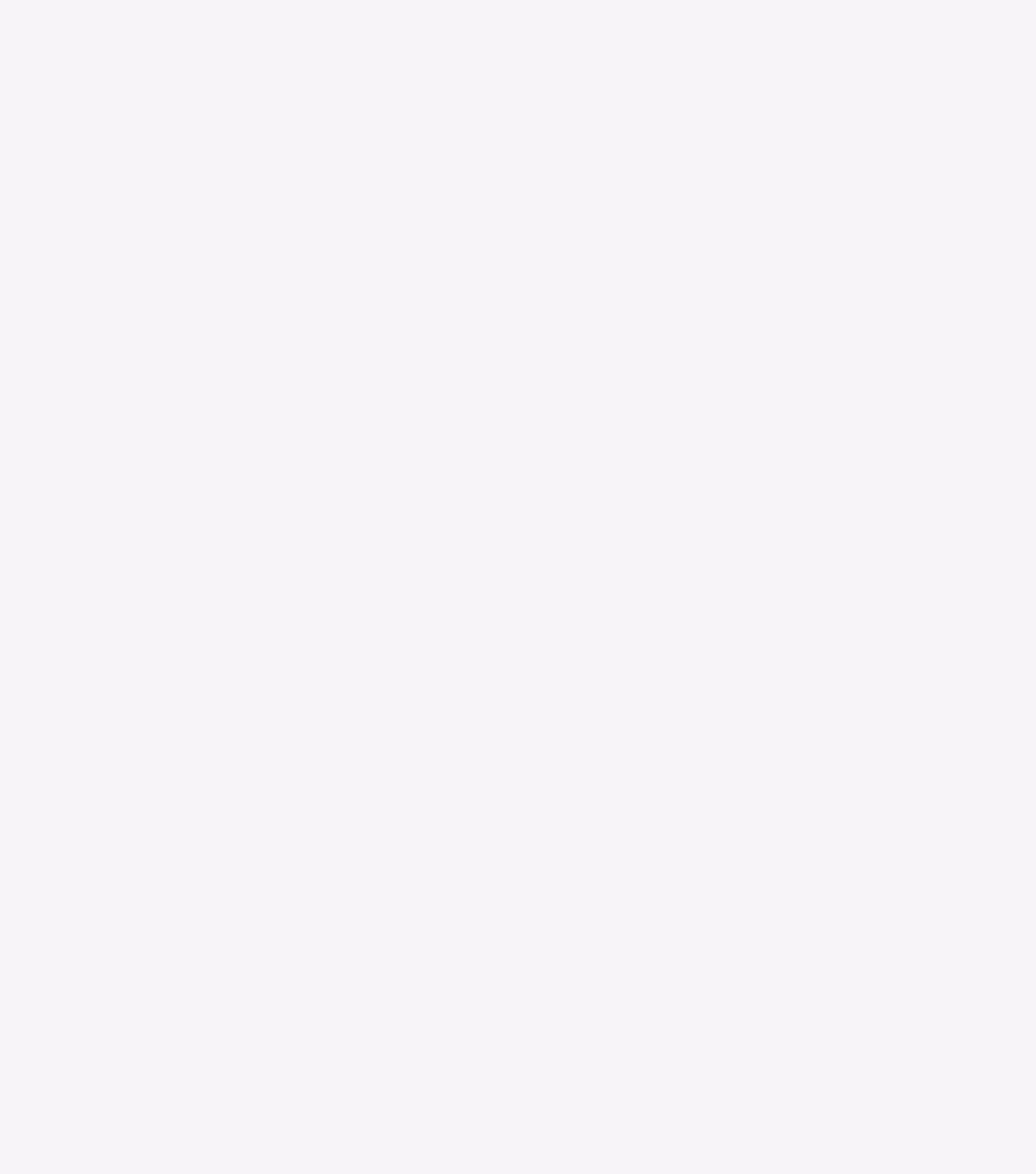Determine the bounding box coordinates for the clickable element required to fulfill the instruction: "Click 江苏广电". Provide the coordinates as four float numbers between 0 and 1, i.e., [left, top, right, bottom].

[0.051, 0.049, 0.201, 0.088]